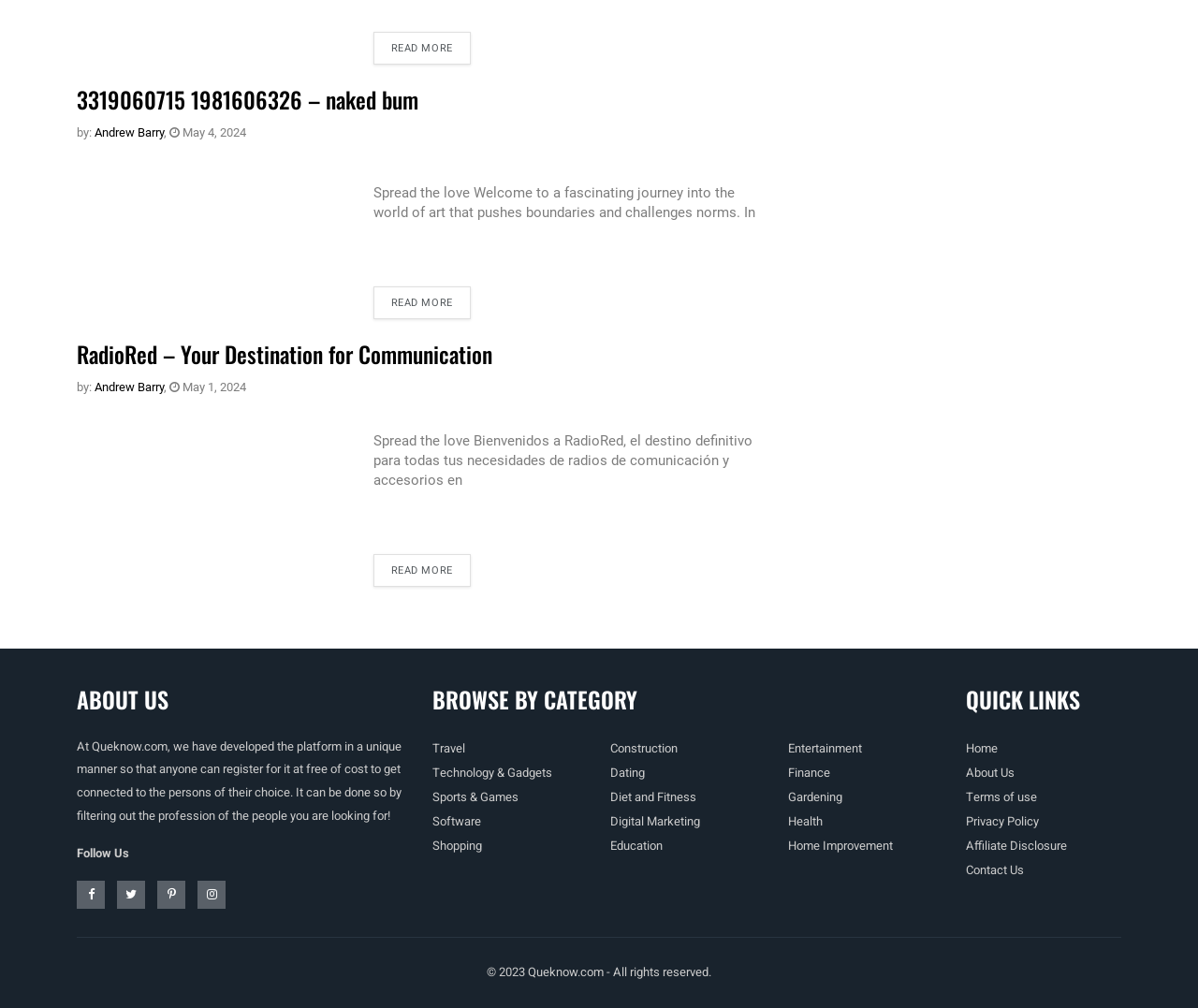Who is the author of the second article?
Please use the image to deliver a detailed and complete answer.

The author of the second article can be found in the link element with the text 'Andrew Barry' which is located below the heading element with the text 'RadioRed – Your Destination for Communication'.